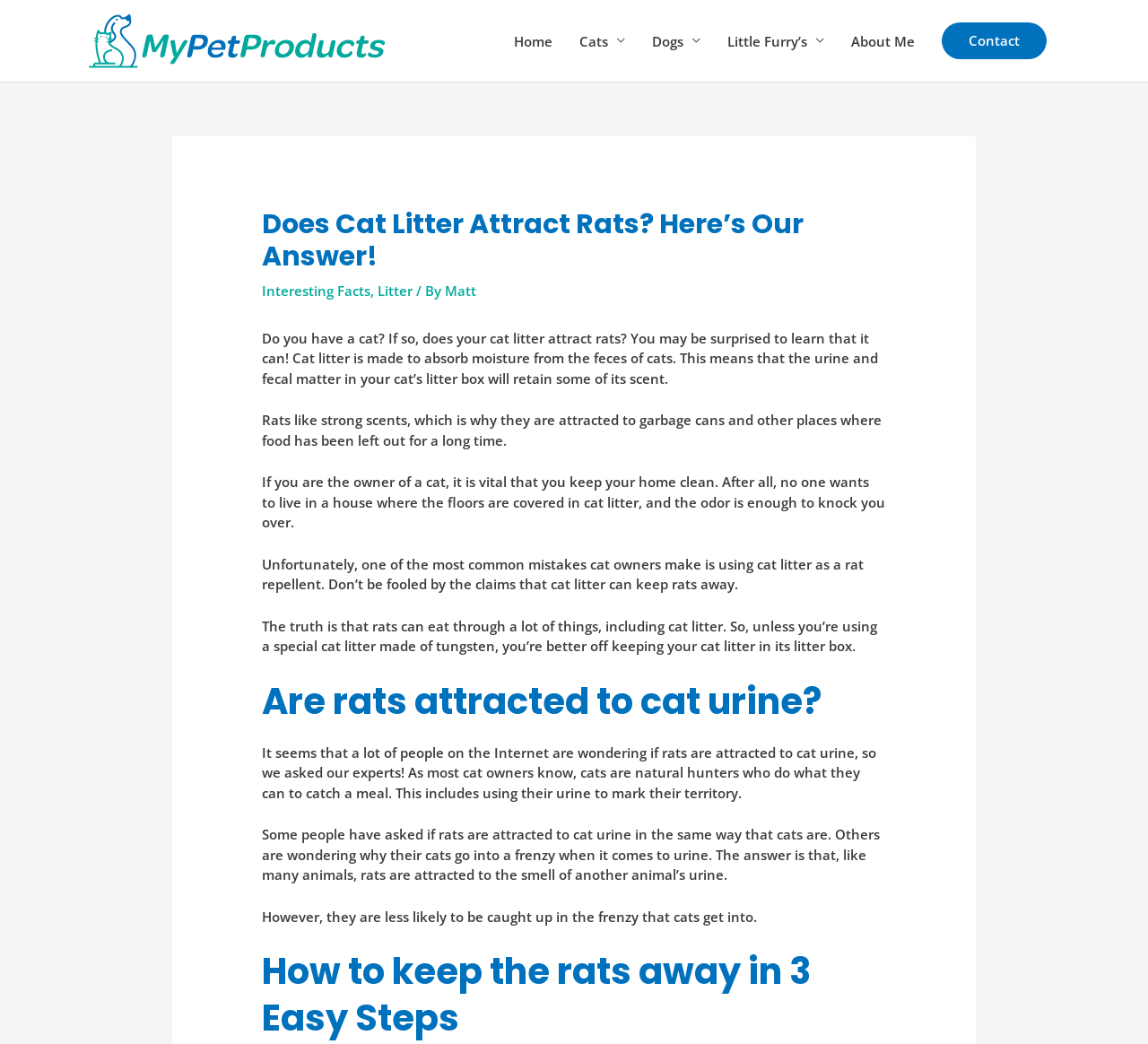Explain the webpage in detail, including its primary components.

The webpage is about the topic of whether cat litter attracts rats and how to keep them away. At the top left corner, there is a logo with a link to "My Pet Products – News And Reviews Of Top Pet Products!" accompanied by an image. On the top right corner, there is a navigation menu with links to "Home", "Cats", "Dogs", "Little Furry’s", "About Me", and "Contact".

Below the navigation menu, there is a main heading "Does Cat Litter Attract Rats? Here’s Our Answer!" followed by a series of paragraphs discussing the topic. The text explains that cat litter can attract rats due to its strong scent, and that keeping the home clean is essential to prevent this. It also debunks the myth that cat litter can be used as a rat repellent.

Further down, there are two subheadings: "Are rats attracted to cat urine?" and "How to keep the rats away in 3 Easy Steps". The text under these headings provides more information on the topic, including the fact that rats are attracted to the smell of cat urine and how to prevent them from being attracted to cat litter.

Throughout the webpage, there are several links to other related topics, such as "Interesting Facts" and "Litter", which are scattered throughout the text. Overall, the webpage provides informative content on the topic of cat litter and rats, with a clear structure and easy-to-read text.